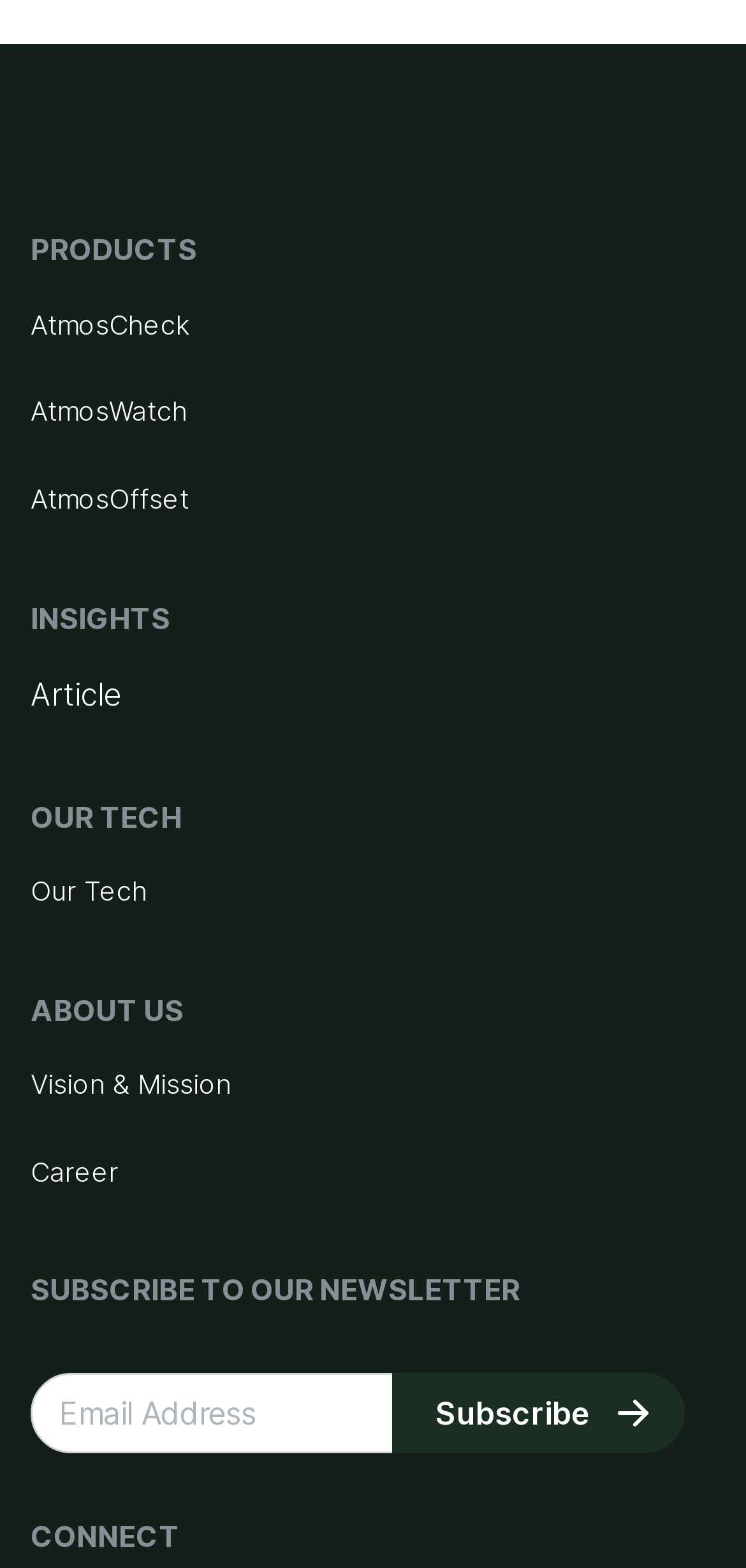Please locate the bounding box coordinates of the element that needs to be clicked to achieve the following instruction: "Subscribe to the newsletter". The coordinates should be four float numbers between 0 and 1, i.e., [left, top, right, bottom].

[0.525, 0.876, 0.919, 0.927]